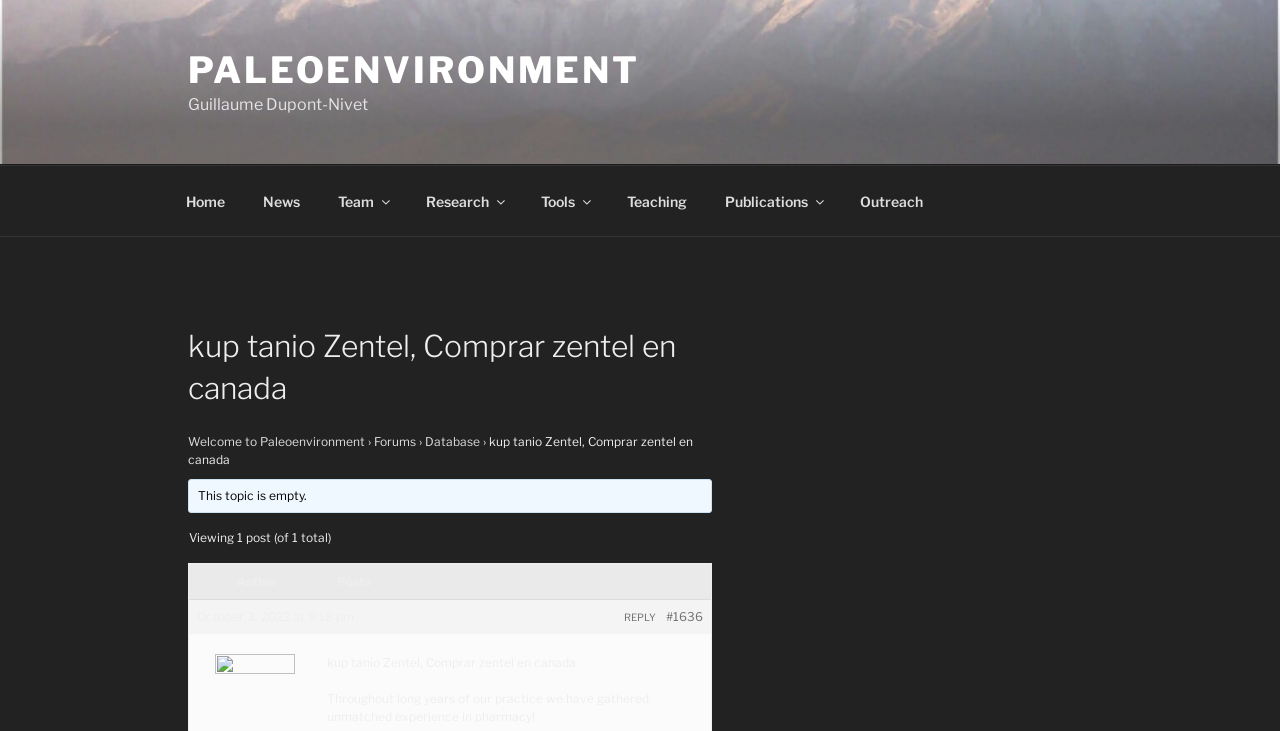Identify the bounding box coordinates necessary to click and complete the given instruction: "Click on the Home link".

[0.131, 0.241, 0.189, 0.308]